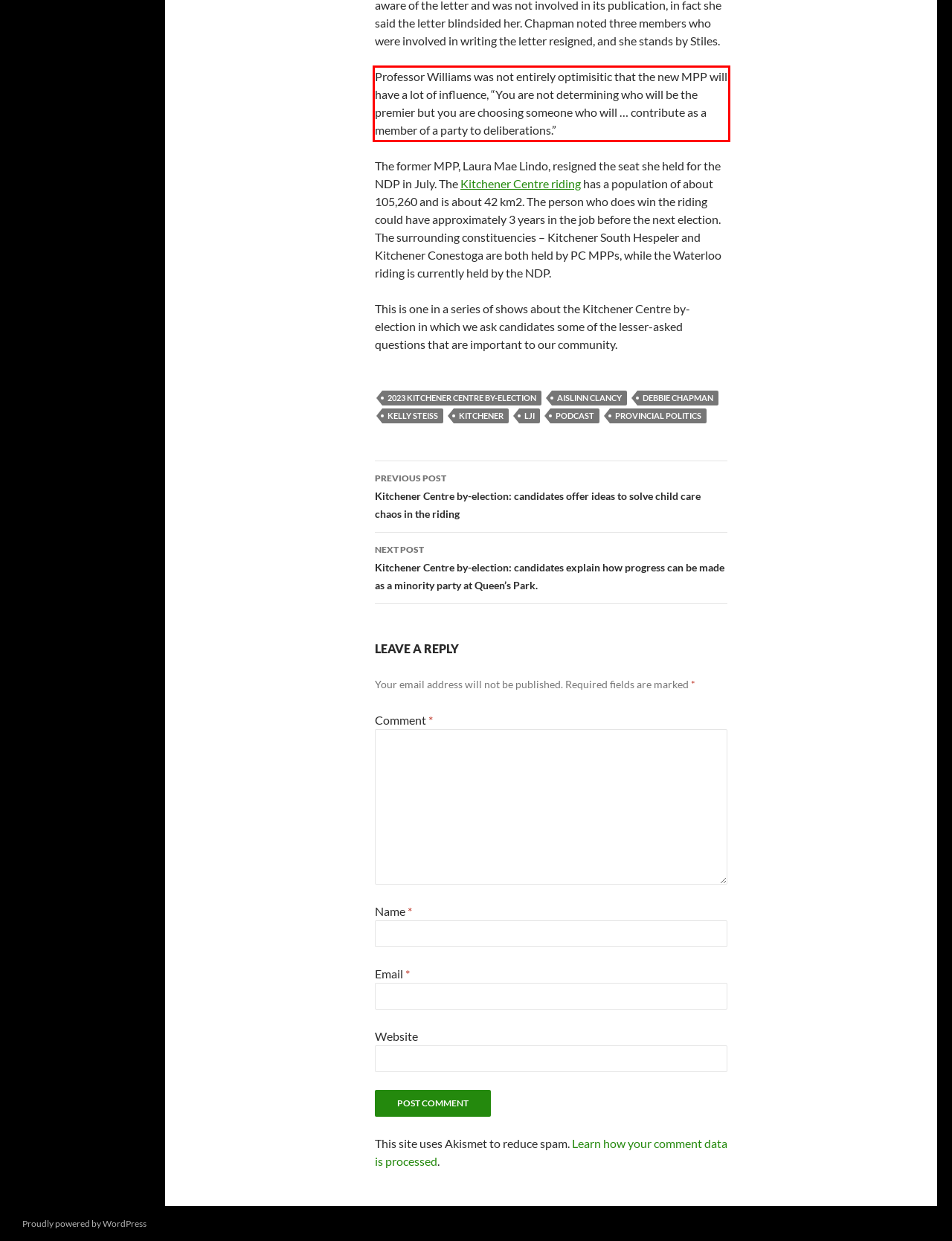Given the screenshot of a webpage, identify the red rectangle bounding box and recognize the text content inside it, generating the extracted text.

Professor Williams was not entirely optimisitic that the new MPP will have a lot of influence, “You are not determining who will be the premier but you are choosing someone who will … contribute as a member of a party to deliberations.”